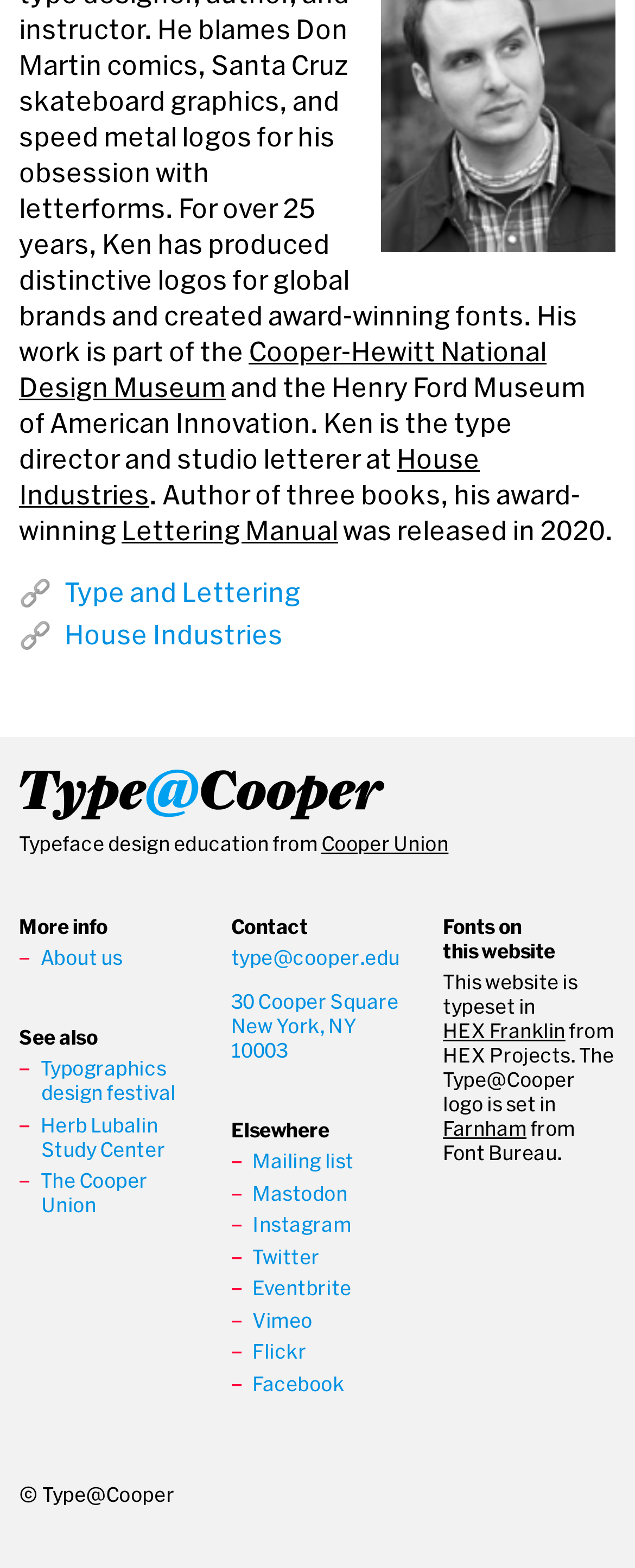Answer with a single word or phrase: 
What is the name of the font used on this website?

HEX Franklin